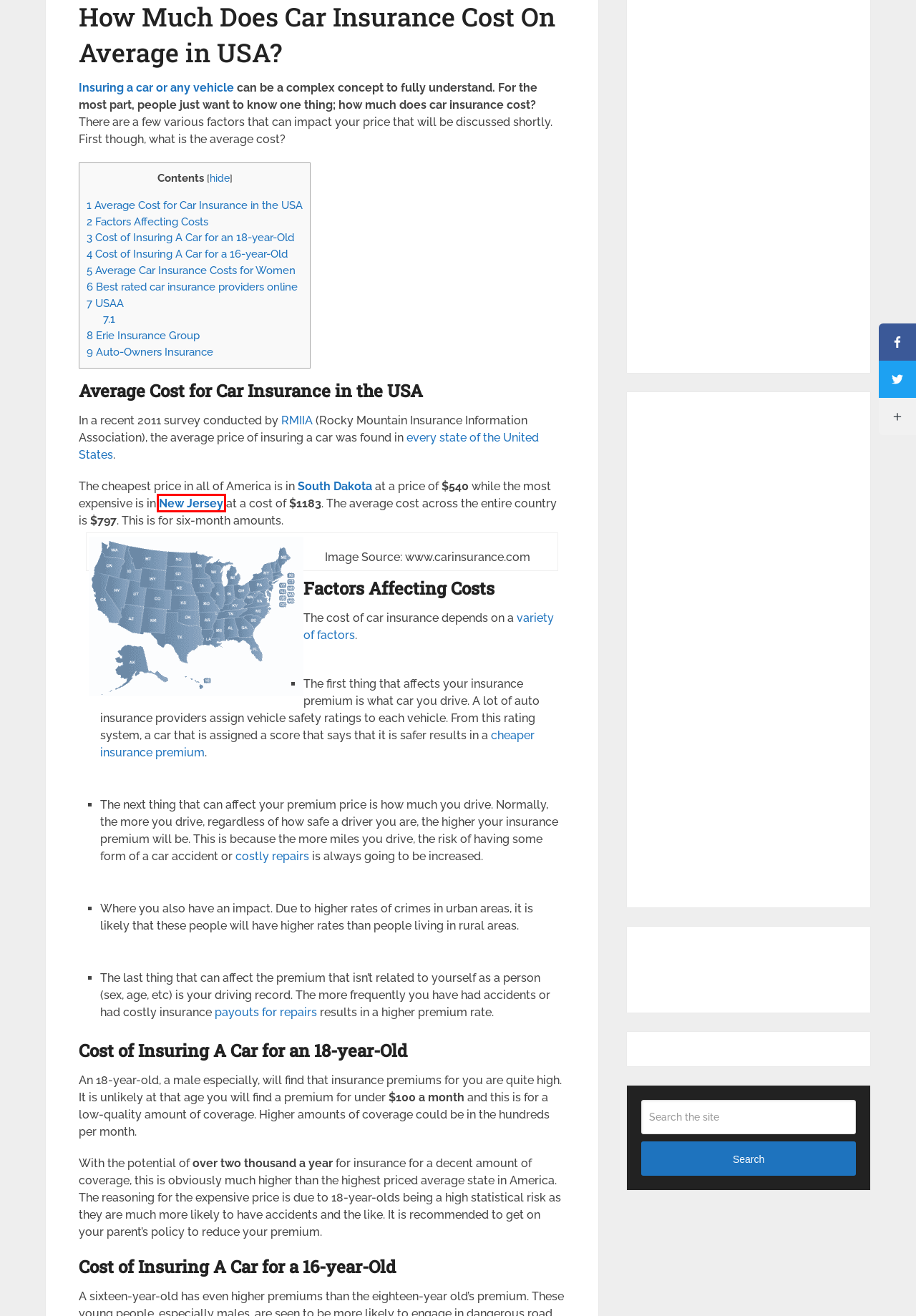Examine the screenshot of the webpage, noting the red bounding box around a UI element. Pick the webpage description that best matches the new page after the element in the red bounding box is clicked. Here are the candidates:
A. New Jersey Local News, Breaking News, Sports & Weather
B. 50states.com – States and Capitals
C. Featured Archives - Windshieldreplacementcostz
D. Page Not Found
E. Simple Layout - Windshieldreplacementcostz
F. Auto and Homeowners Insurance Information for Colorado, New Mexico, Utah, Wyoming
G. Popular Archives - Windshieldreplacementcostz
H. MSN

A